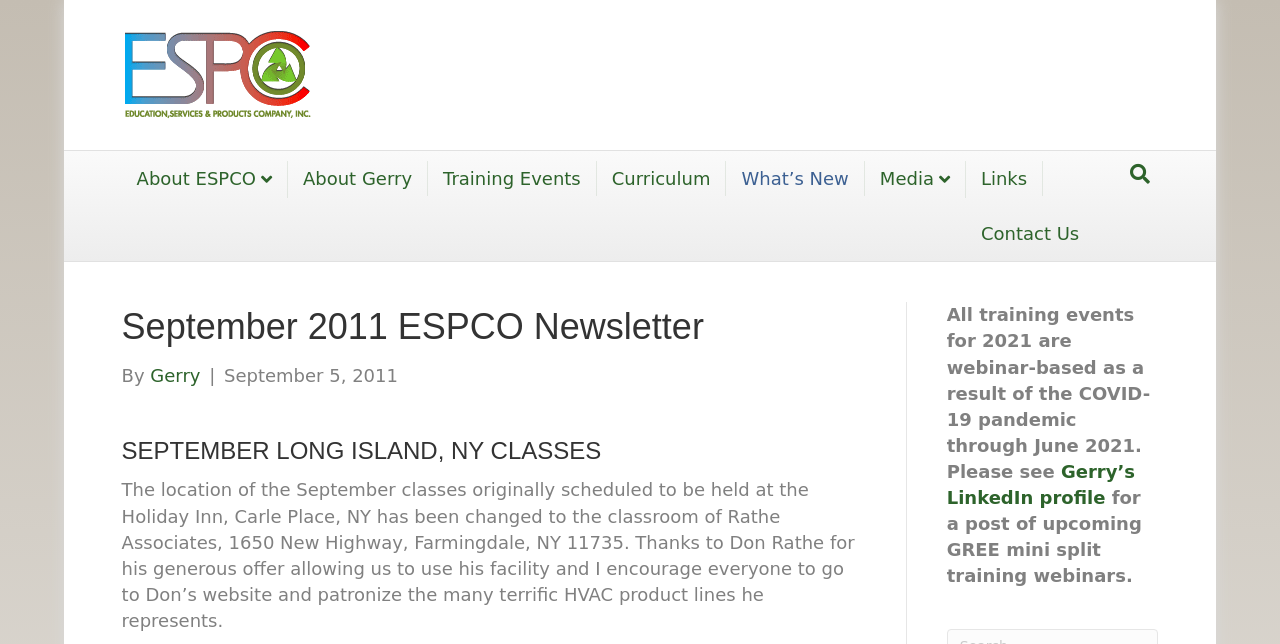What type of training events are scheduled for 2021?
Please use the image to provide an in-depth answer to the question.

The question is asking about the type of training events scheduled for 2021, which is mentioned in the text as 'All training events for 2021 are webinar-based as a result of the COVID-19 pandemic through June 2021'.